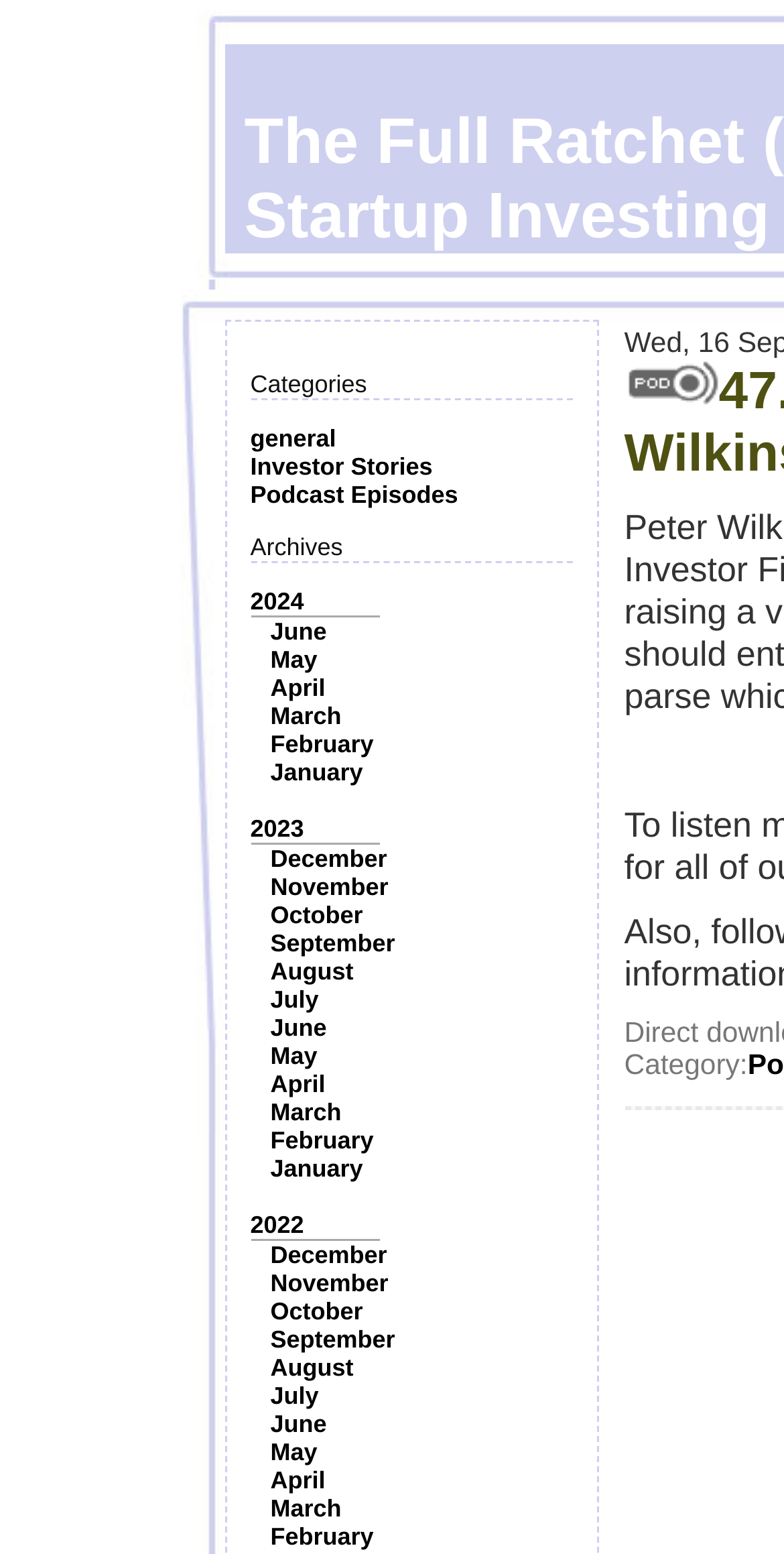Illustrate the webpage with a detailed description.

This webpage appears to be a blog or podcast episode page, specifically focused on venture capital and startup investing. At the top, there is a title "The Full Ratchet (TFR): Venture Capital and Startup Investing Demystified : 47. Entrepreneur-Investor Fit (Peter Wilkins)".

On the left side, there is a menu with categories, including "general", "Investor Stories", and "Podcast Episodes". Below the categories, there is an "Archives" section, which lists years from 2024 to 2022, with corresponding months underneath each year. The months are listed in reverse chronological order, with the most recent months at the top.

On the right side, there is an image, which is not described. Below the image, there is a single space character, followed by a label "Category:". 

Overall, the webpage seems to be organized in a clean and structured manner, with clear headings and concise text. The layout is divided into two main sections: the menu and archives on the left, and the image and category label on the right.